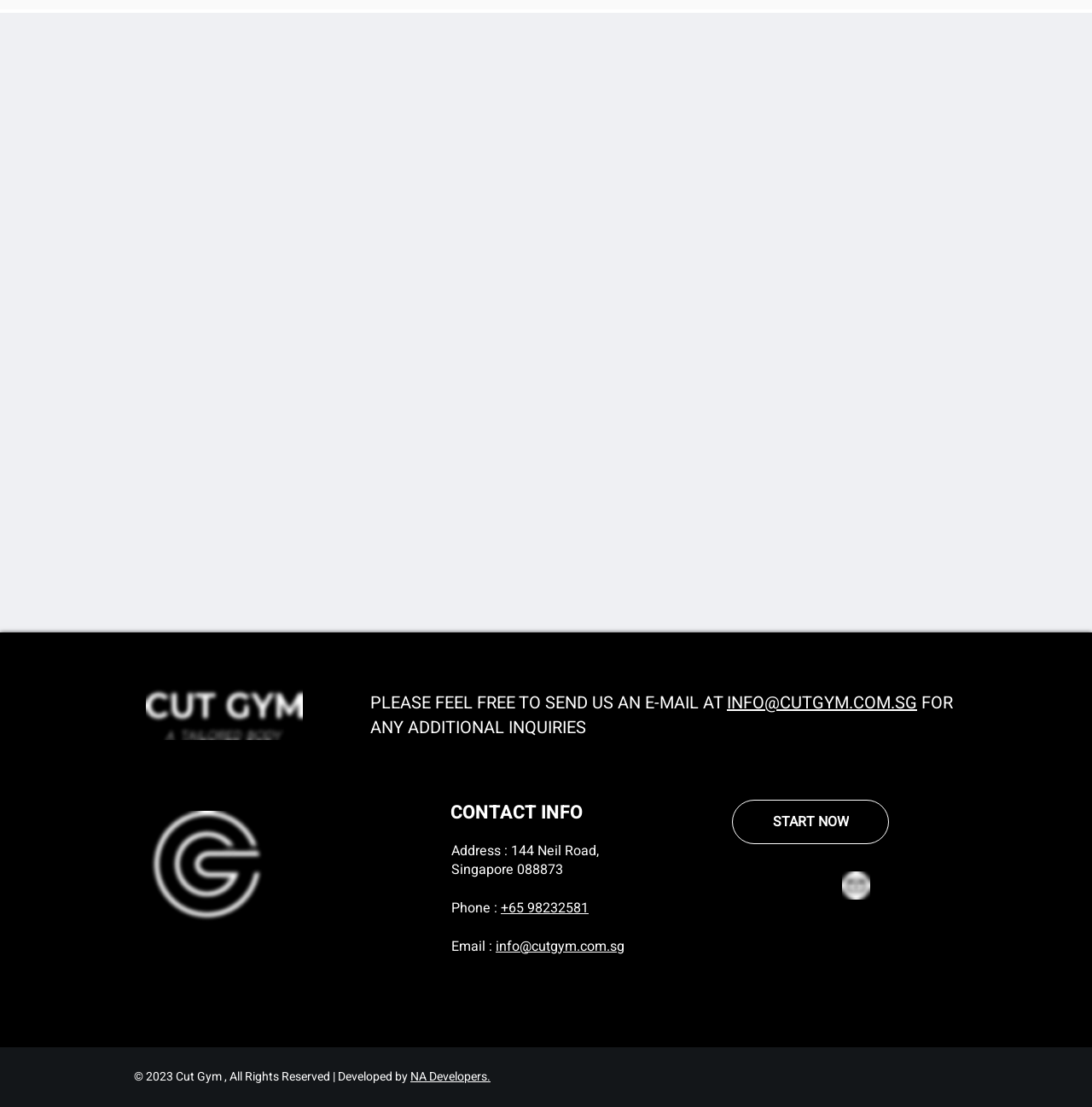Determine the bounding box coordinates of the clickable element to achieve the following action: 'Visit the Facebook page'. Provide the coordinates as four float values between 0 and 1, formatted as [left, top, right, bottom].

[0.67, 0.787, 0.696, 0.813]